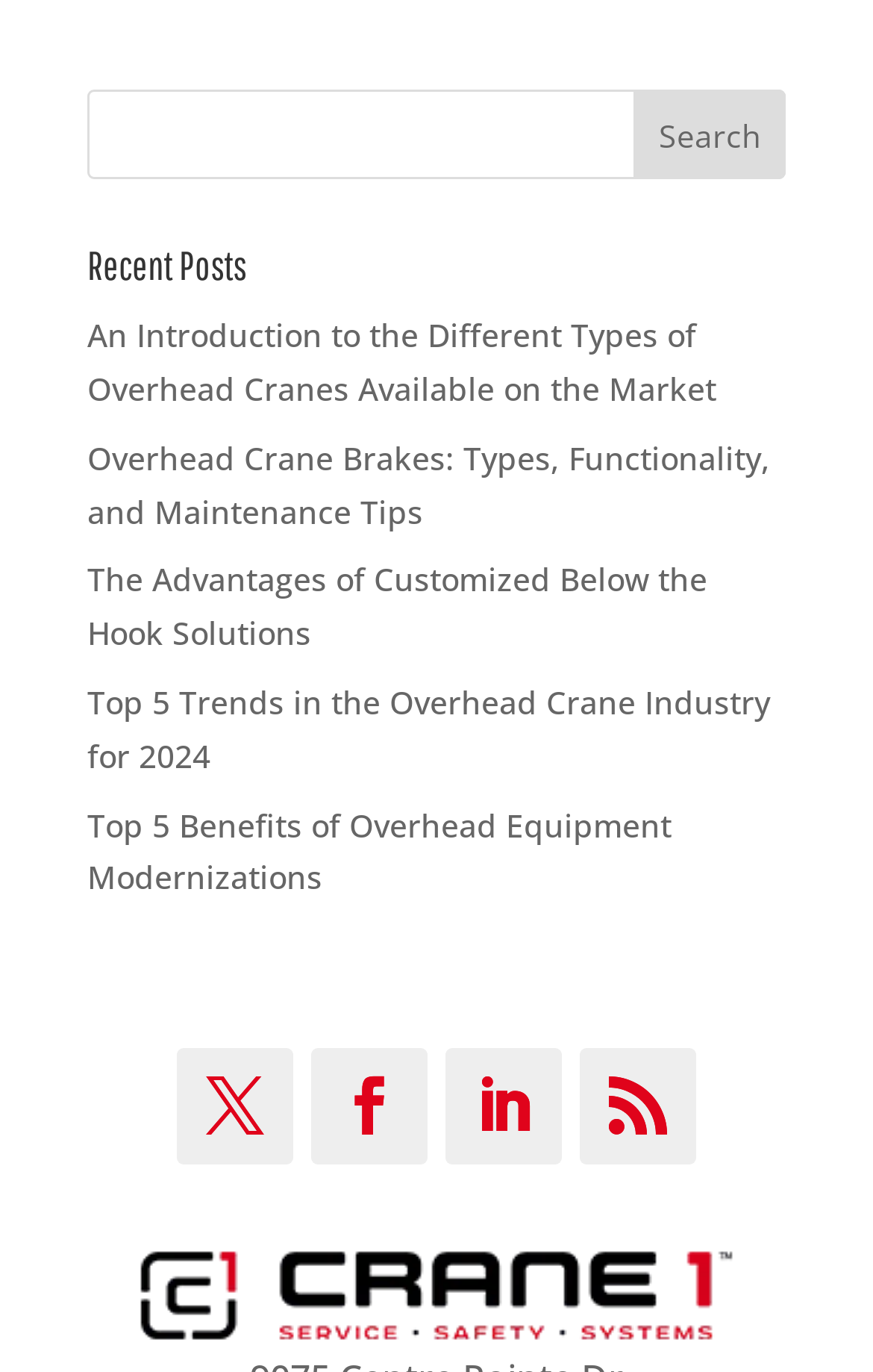Determine the bounding box coordinates of the element that should be clicked to execute the following command: "Click the link to view the article 'How Freeze Dry Apples? | Freezing Dryer Manufactures'".

None